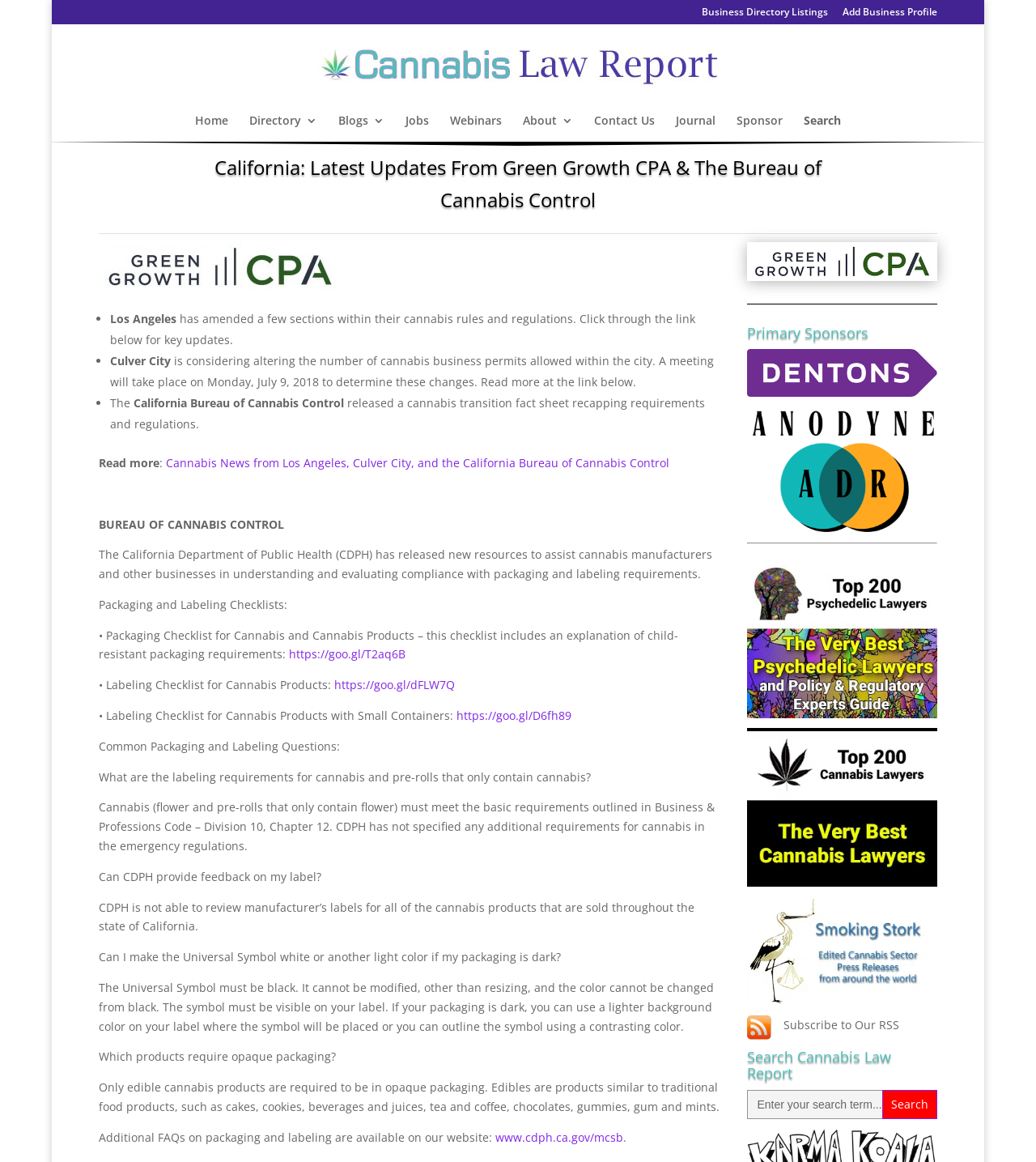Generate a thorough caption detailing the webpage content.

The webpage is focused on providing updates and information related to cannabis law in California. At the top, there are several links to different sections of the website, including "Business Directory Listings", "Add Business Profile", "Cannabis Law Report", "Home", "Directory 3", "Blogs 3", "Jobs", "Webinars", "About 3", "Contact Us", "Journal", "Sponsor", and "Search". 

Below these links, there is a heading that reads "California: Latest Updates From Green Growth CPA & The Bureau of Cannabis Control". Underneath this heading, there are several bullet points with updates from different cities in California, including Los Angeles and Culver City, as well as from the California Bureau of Cannabis Control. 

To the right of these updates, there is a section with a heading that reads "BUREAU OF CANNABIS CONTROL". This section provides information on packaging and labeling requirements for cannabis products, including checklists and resources from the California Department of Public Health. 

Further down the page, there are several questions and answers related to packaging and labeling, including information on labeling requirements for cannabis and pre-rolls, and whether the California Department of Public Health can provide feedback on labels. 

At the bottom of the page, there is a section with a heading that reads "Primary Sponsors", which appears to be a list of sponsors or advertisers. Below this, there is a search bar where users can search the Cannabis Law Report website.